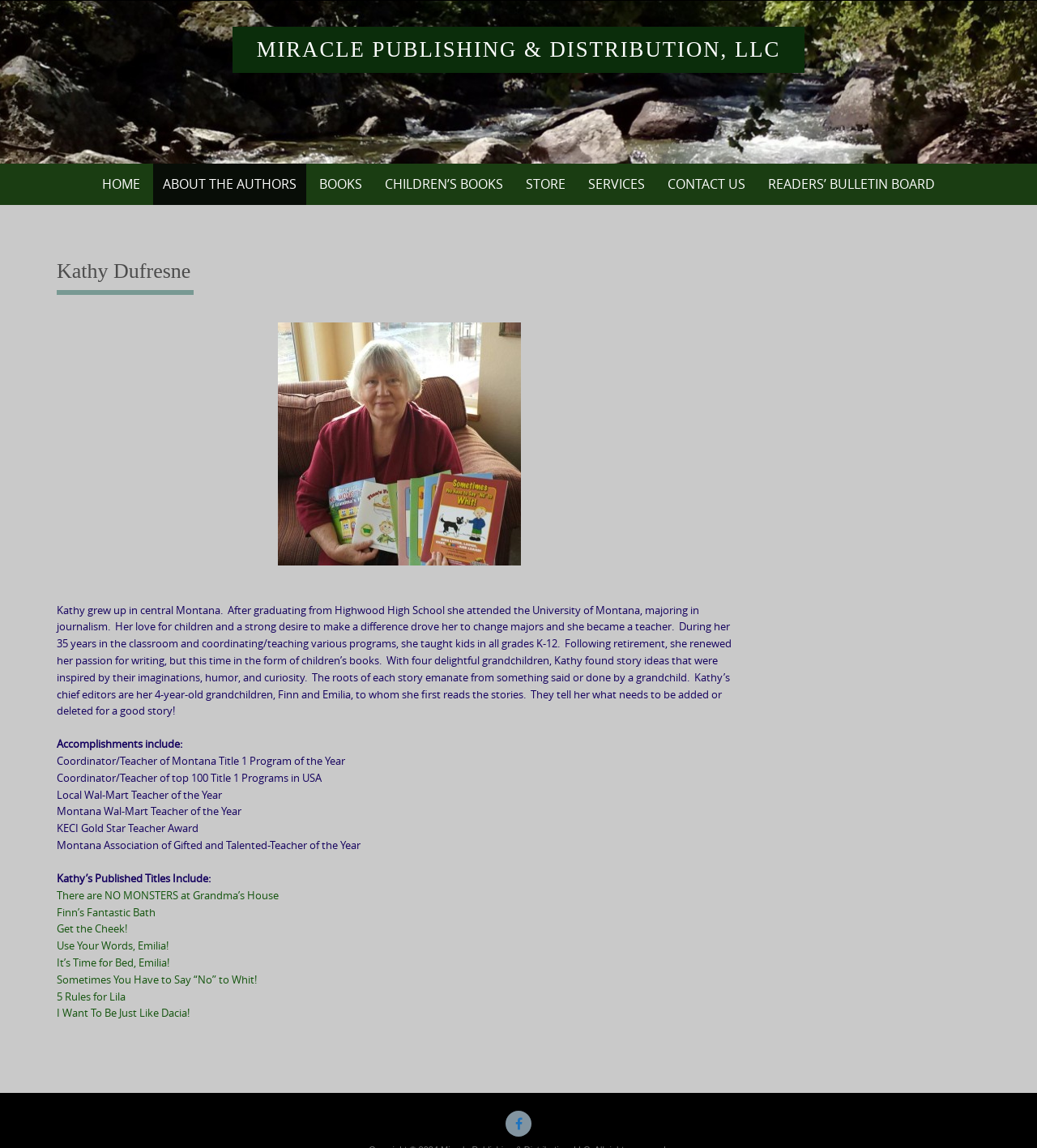Identify the bounding box for the element characterized by the following description: "Miracle Publishing & Distribution, LLC".

[0.247, 0.032, 0.753, 0.054]